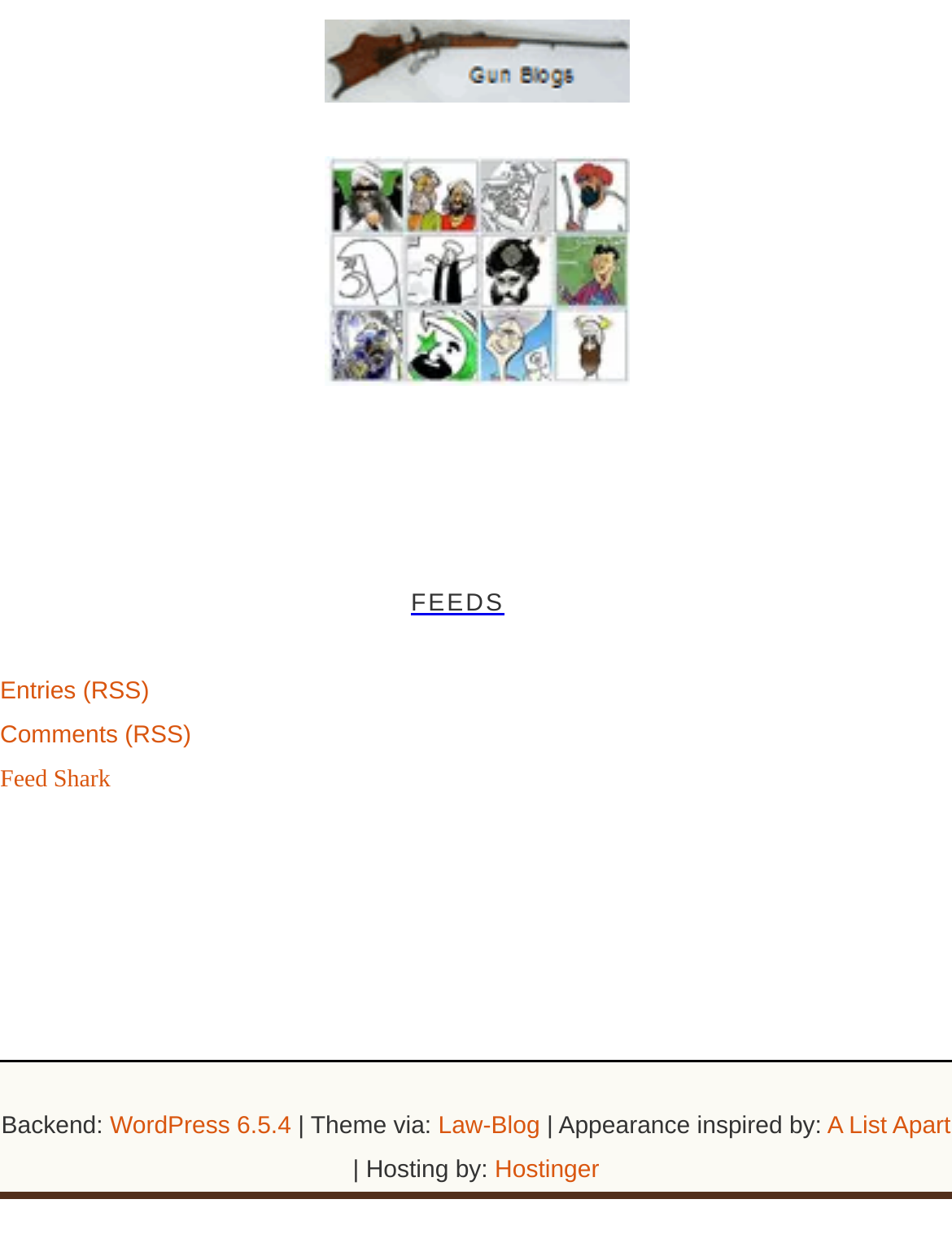Can you specify the bounding box coordinates of the area that needs to be clicked to fulfill the following instruction: "Subscribe to the page"?

None